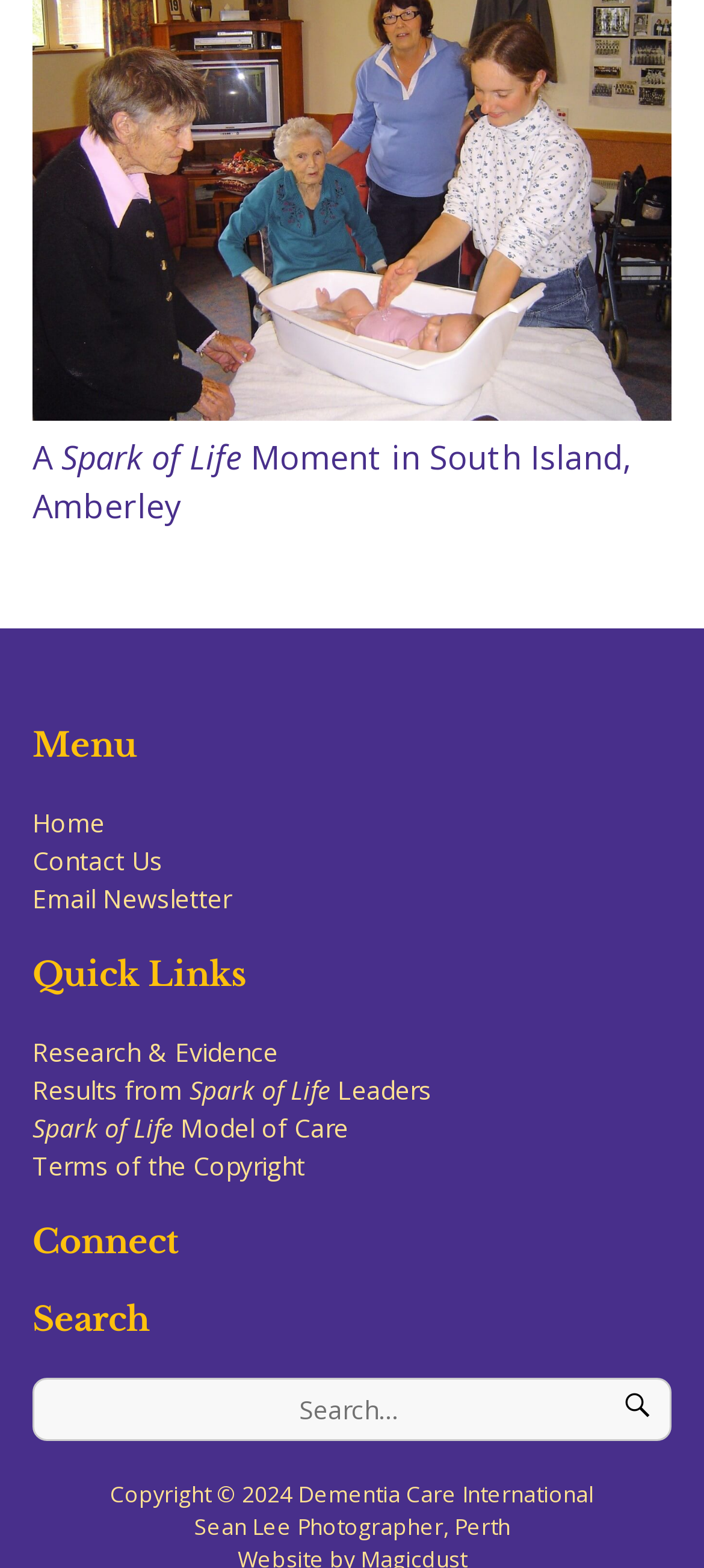Identify and provide the bounding box for the element described by: "Research & Evidence".

[0.046, 0.66, 0.395, 0.682]